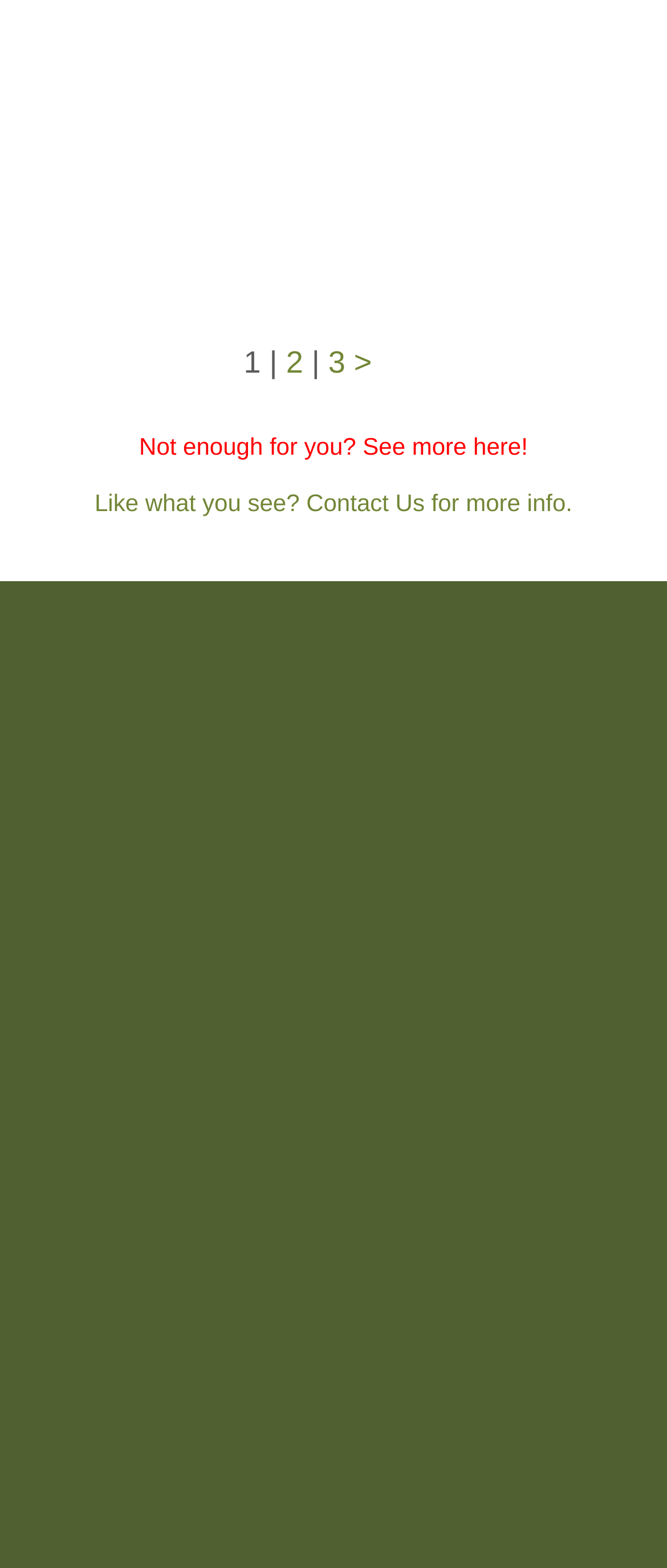Identify the coordinates of the bounding box for the element that must be clicked to accomplish the instruction: "View the website".

[0.362, 0.139, 0.638, 0.178]